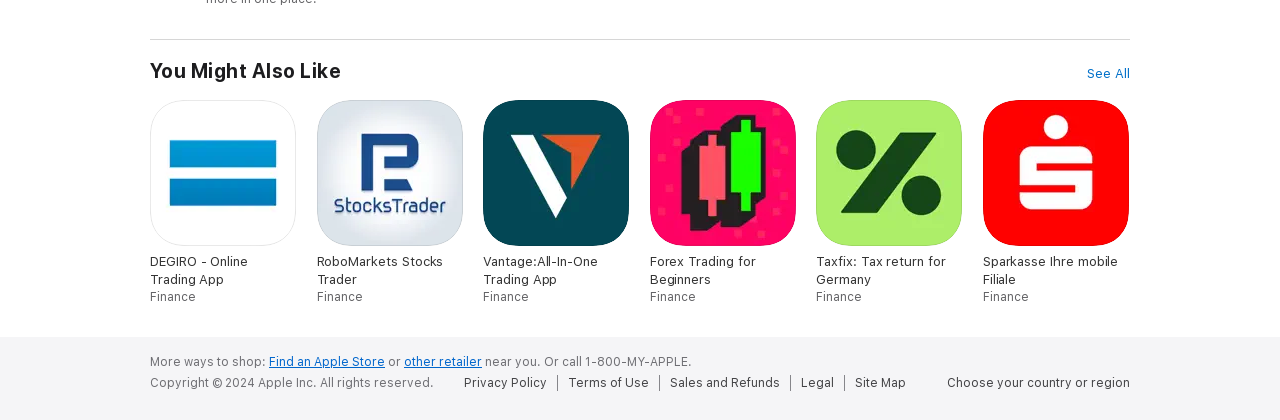Specify the bounding box coordinates of the element's region that should be clicked to achieve the following instruction: "Click on DEGIRO - Online Trading App". The bounding box coordinates consist of four float numbers between 0 and 1, in the format [left, top, right, bottom].

[0.117, 0.238, 0.232, 0.726]